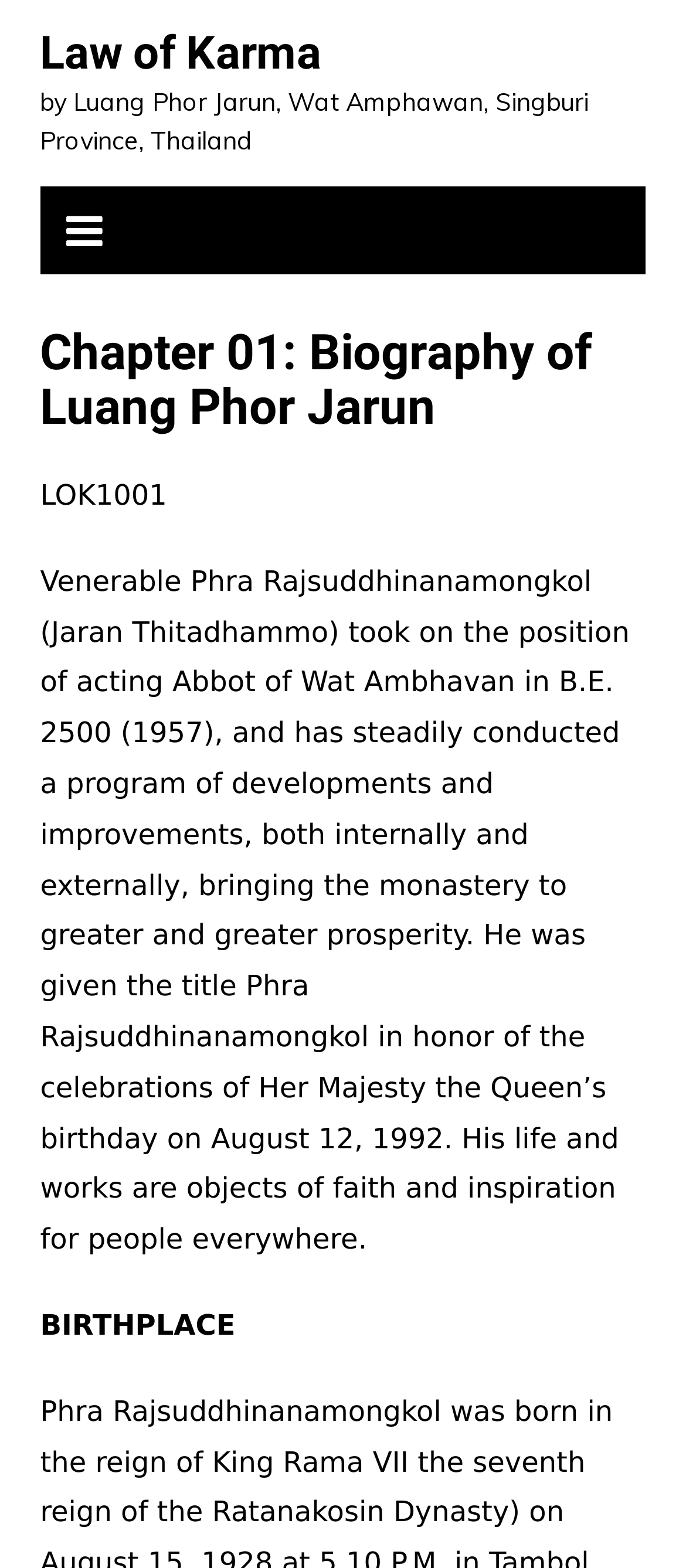What is the name of the monastery where Phra Rajsuddhinanamongkol took the position of acting Abbot?
Give a detailed response to the question by analyzing the screenshot.

The answer can be found in the StaticText element that describes the biography of Luang Phor Jarun, which mentions 'acting Abbot of Wat Ambhavan'.